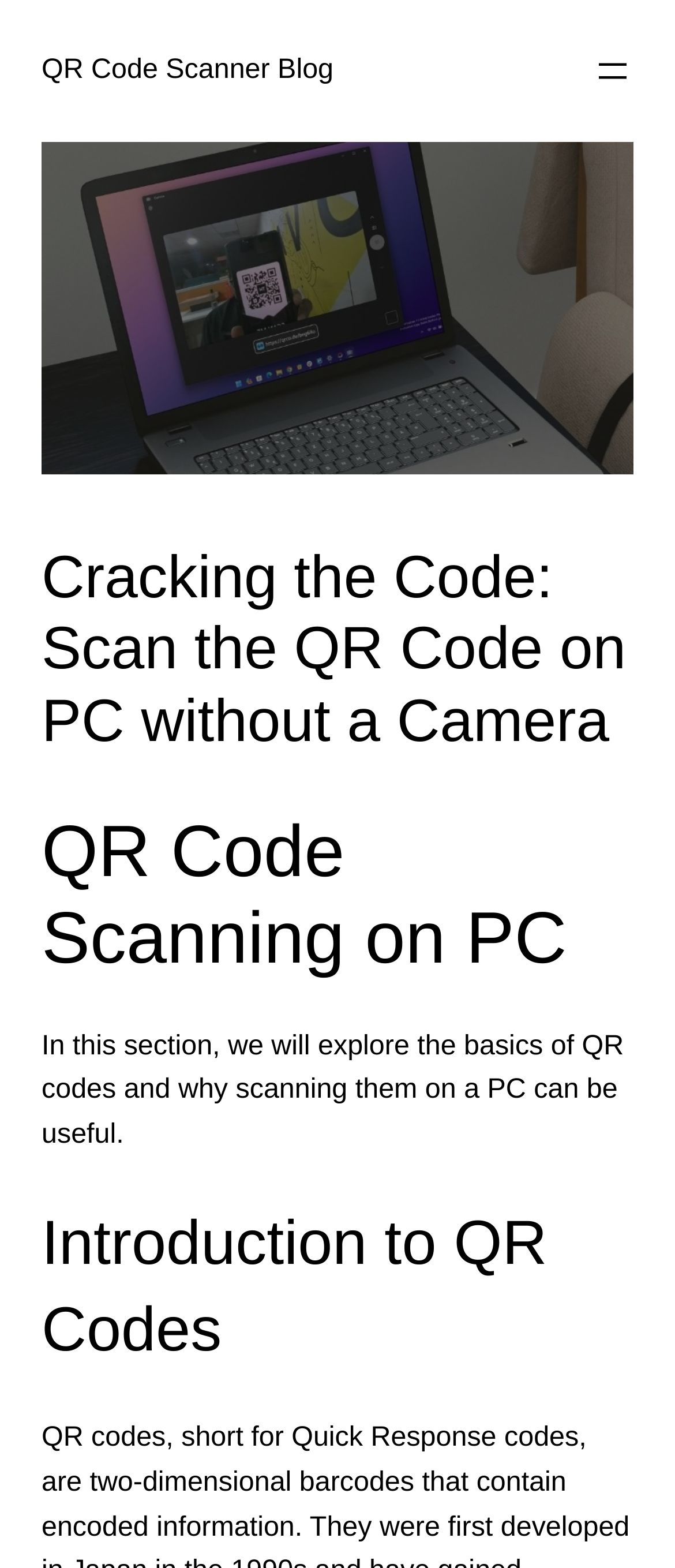What is the main title displayed on this webpage?

Cracking the Code: Scan the QR Code on PC without a Camera